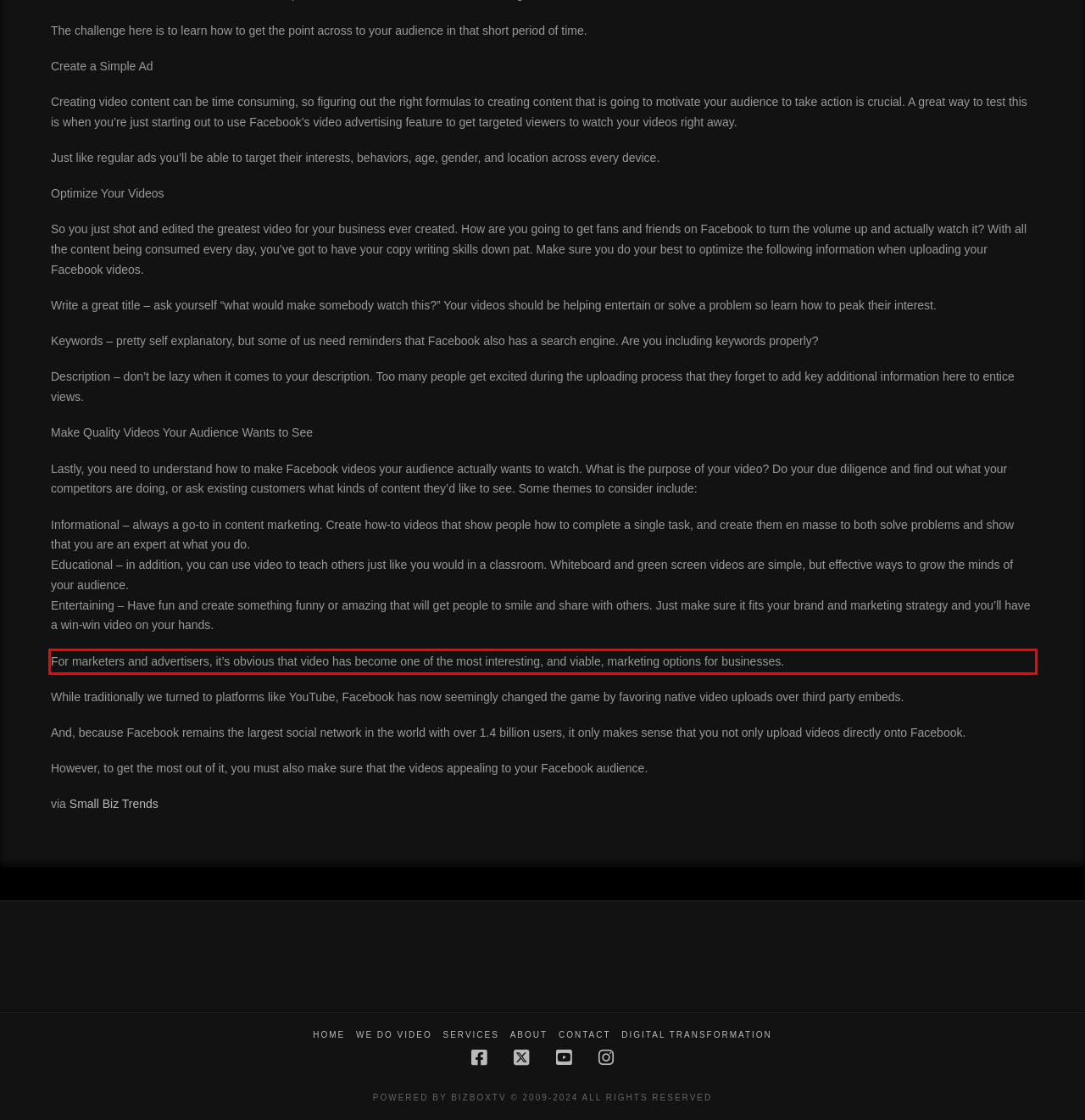In the given screenshot, locate the red bounding box and extract the text content from within it.

For marketers and advertisers, it’s obvious that video has become one of the most interesting, and viable, marketing options for businesses.